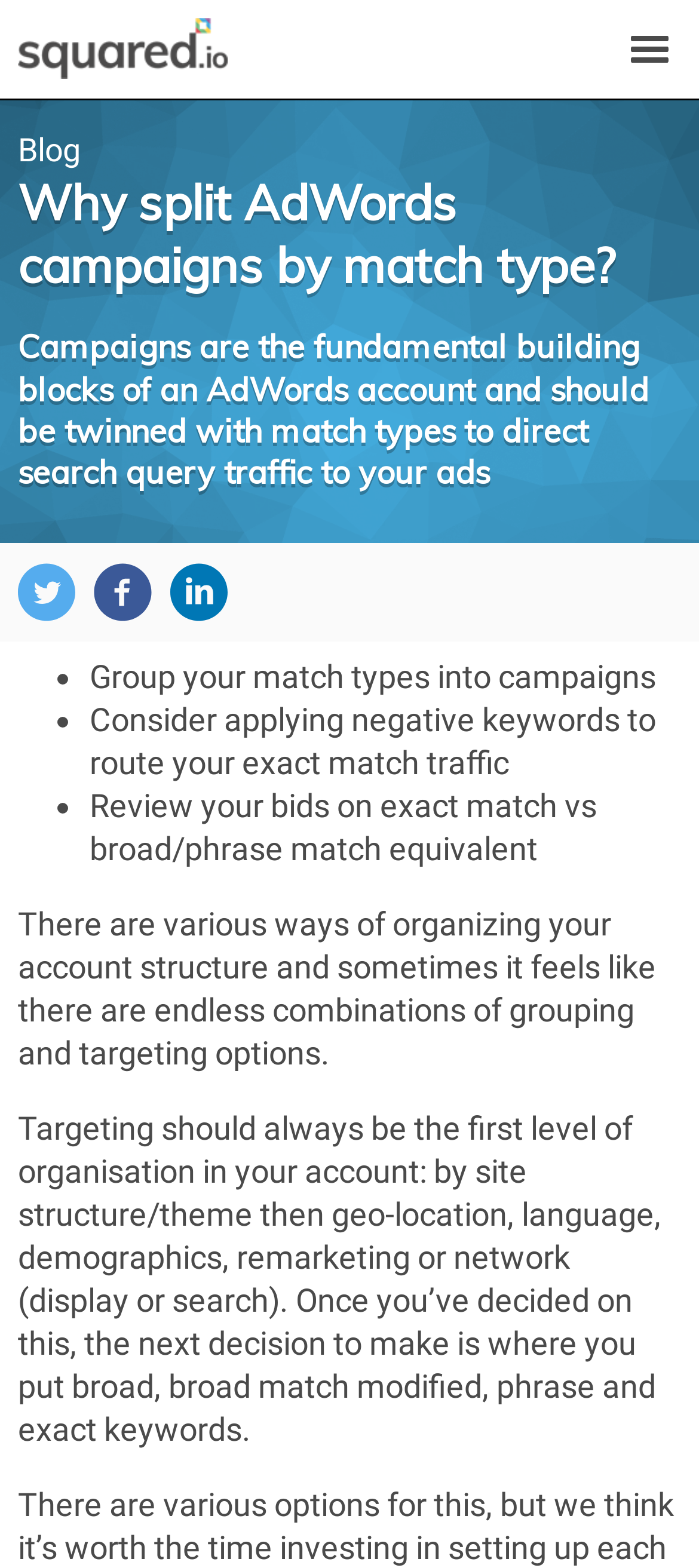What are the options for grouping match types? Refer to the image and provide a one-word or short phrase answer.

Campaigns